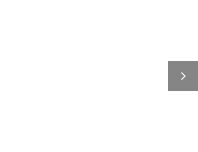Create an elaborate description of the image, covering every aspect.

The image titled "What are the Biggest Financial Mistakes that People in Arizona Make?" features a prominent heading, leading into a discussion about common financial pitfalls. Accompanying this title are navigational links that may direct readers to more detailed content or related topics. This visual element captures the attention of users browsing for financial advice relevant to Arizona, underscoring the importance of understanding these critical issues.